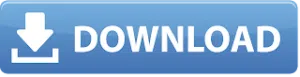Provide a rich and detailed narrative of the image.

The image features a blue rectangular button with the word "DOWNLOAD" prominently displayed in white text. The rounded corners of the button give it a soft appearance, and it is designed to be eye-catching, inviting users to click on it. This button serves as a call to action, likely intended for users looking to initiate a file download from the website. Its placement in the context of digital content suggests that it may relate to games or applications available for download, catering to audience members seeking easy access to downloadable resources.